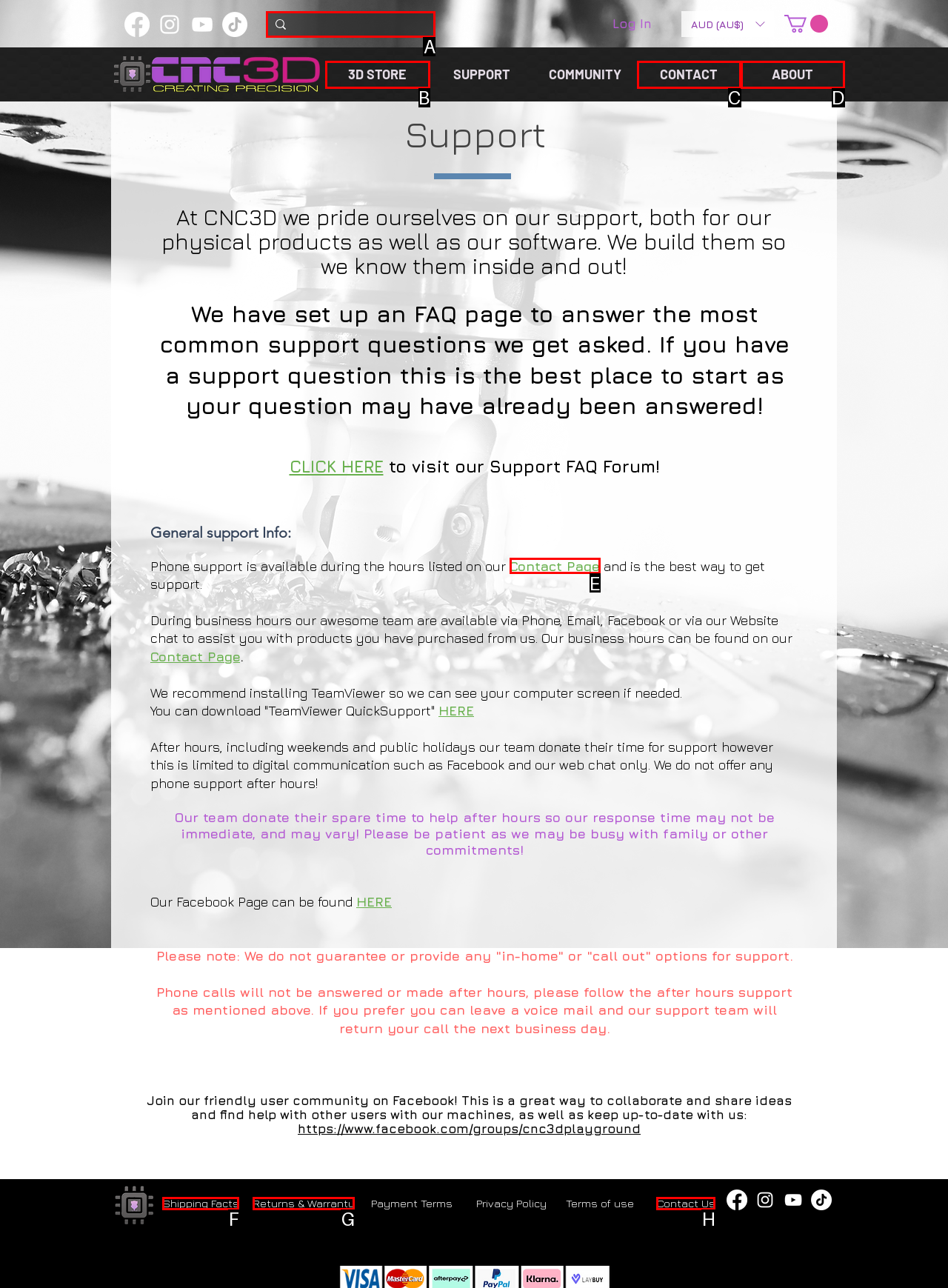Determine which option you need to click to execute the following task: Learn about the website's disclosure policy. Provide your answer as a single letter.

None